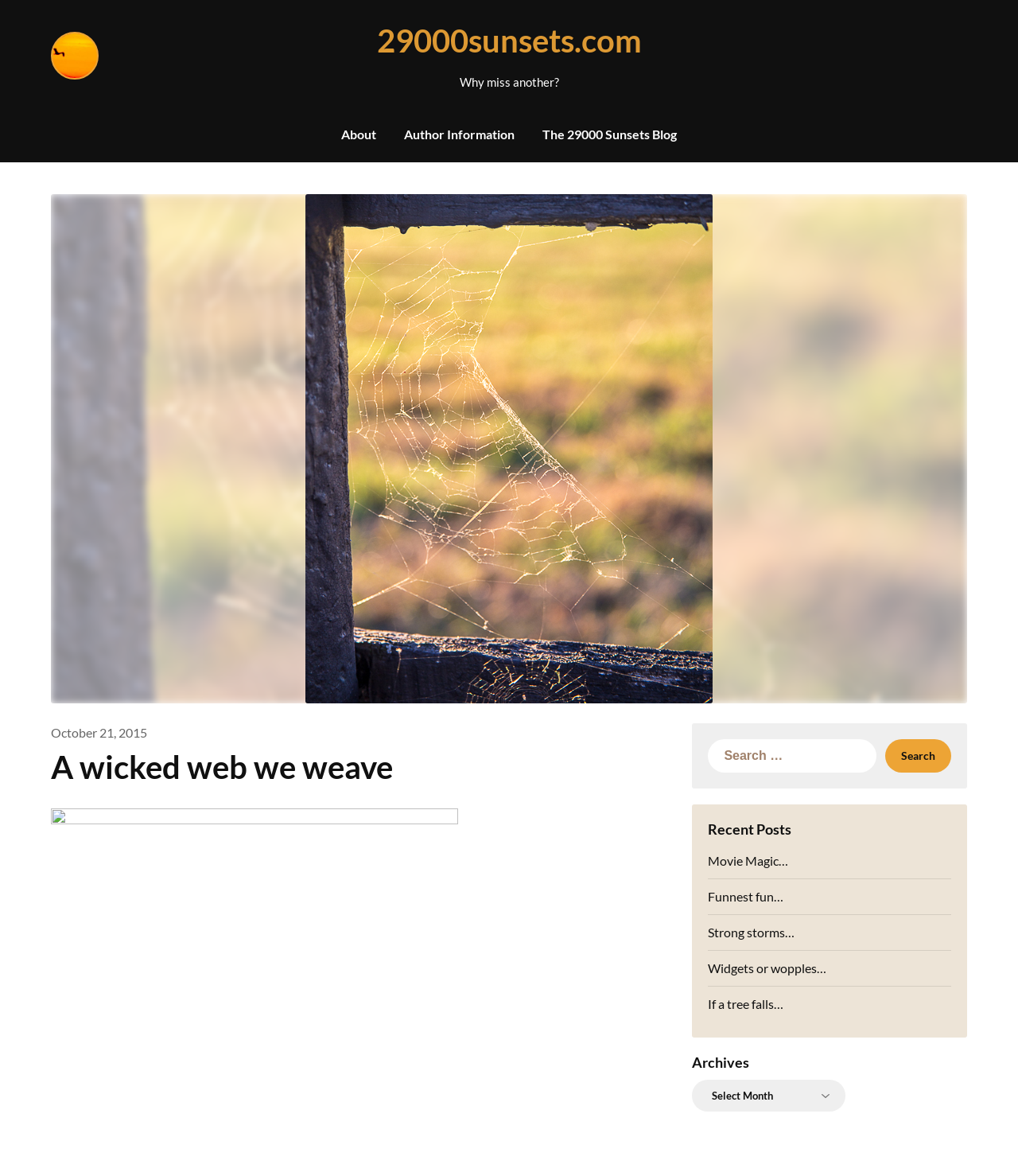What is the name of the blog?
Look at the image and respond with a one-word or short phrase answer.

29000 Sunsets